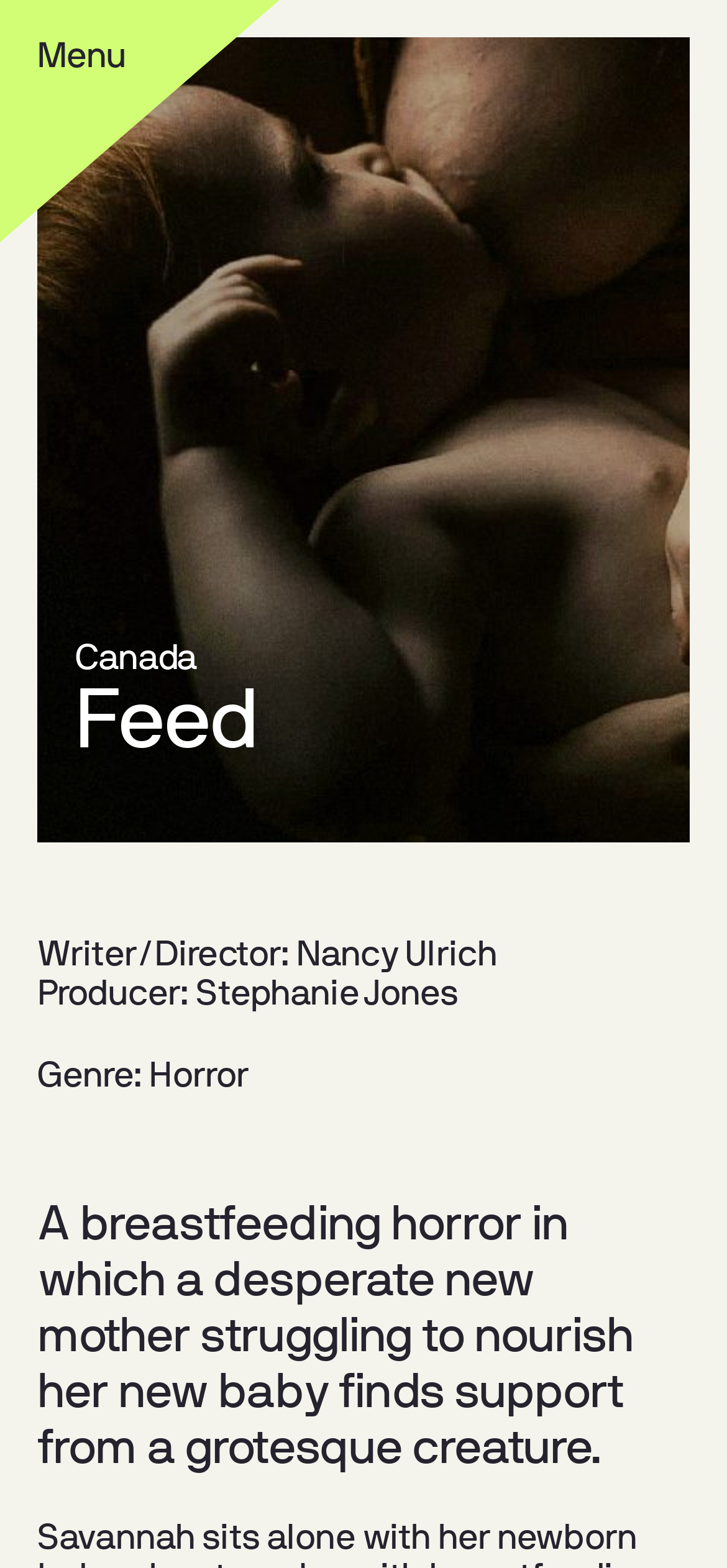What is the country associated with the film?
Using the image, answer in one word or phrase.

Canada